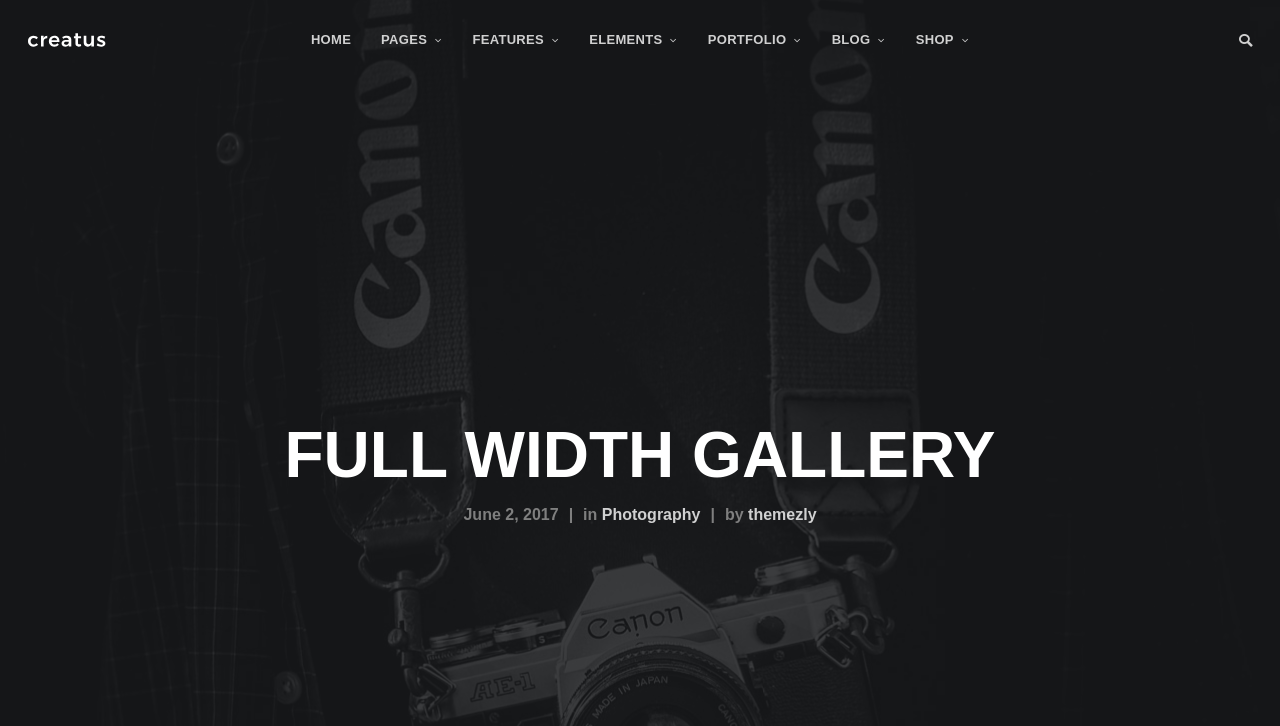Please provide the bounding box coordinates for the element that needs to be clicked to perform the following instruction: "click SHOP". The coordinates should be given as four float numbers between 0 and 1, i.e., [left, top, right, bottom].

[0.704, 0.0, 0.769, 0.11]